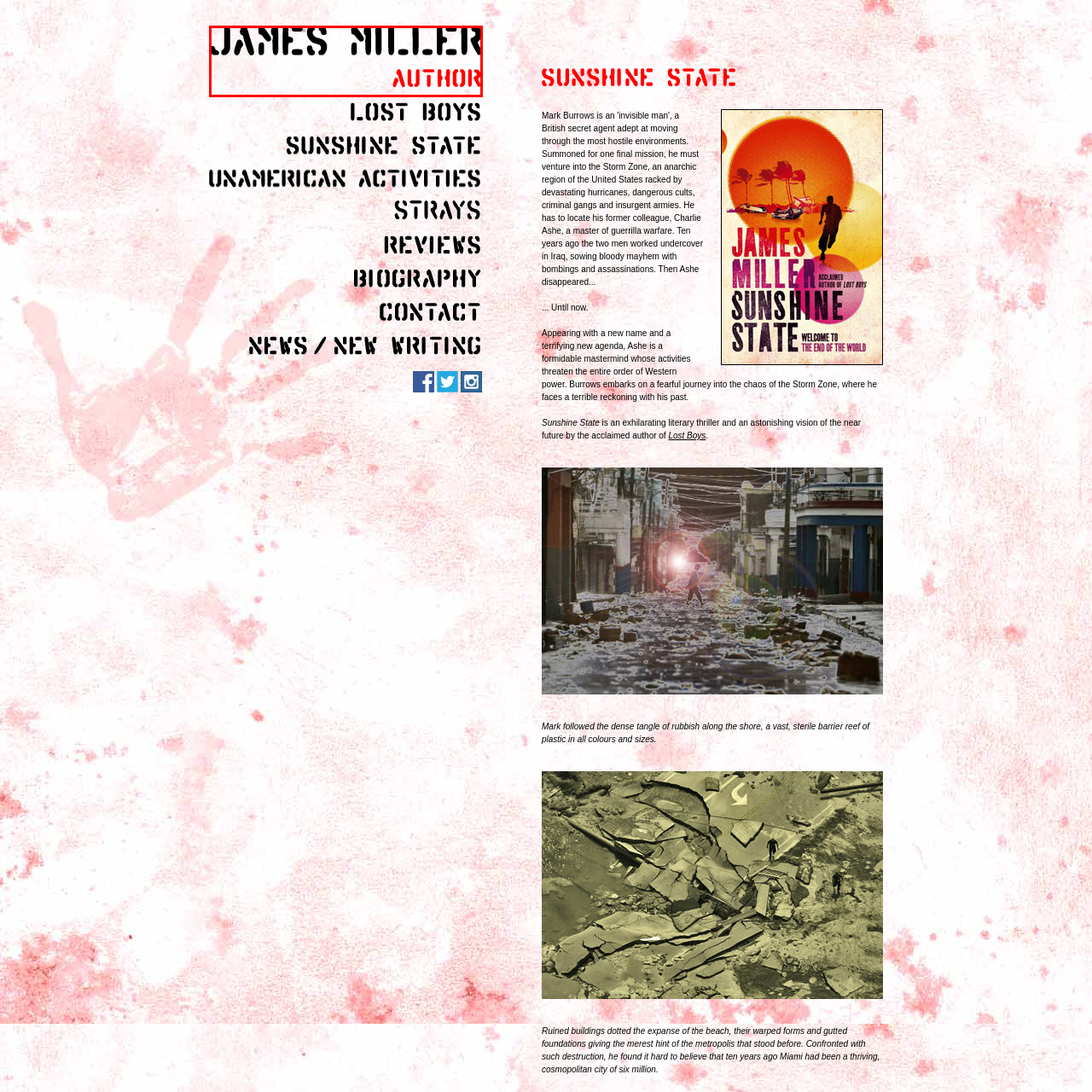What is James Miller's profession? Please look at the image within the red bounding box and provide a one-word or short-phrase answer based on what you see.

author